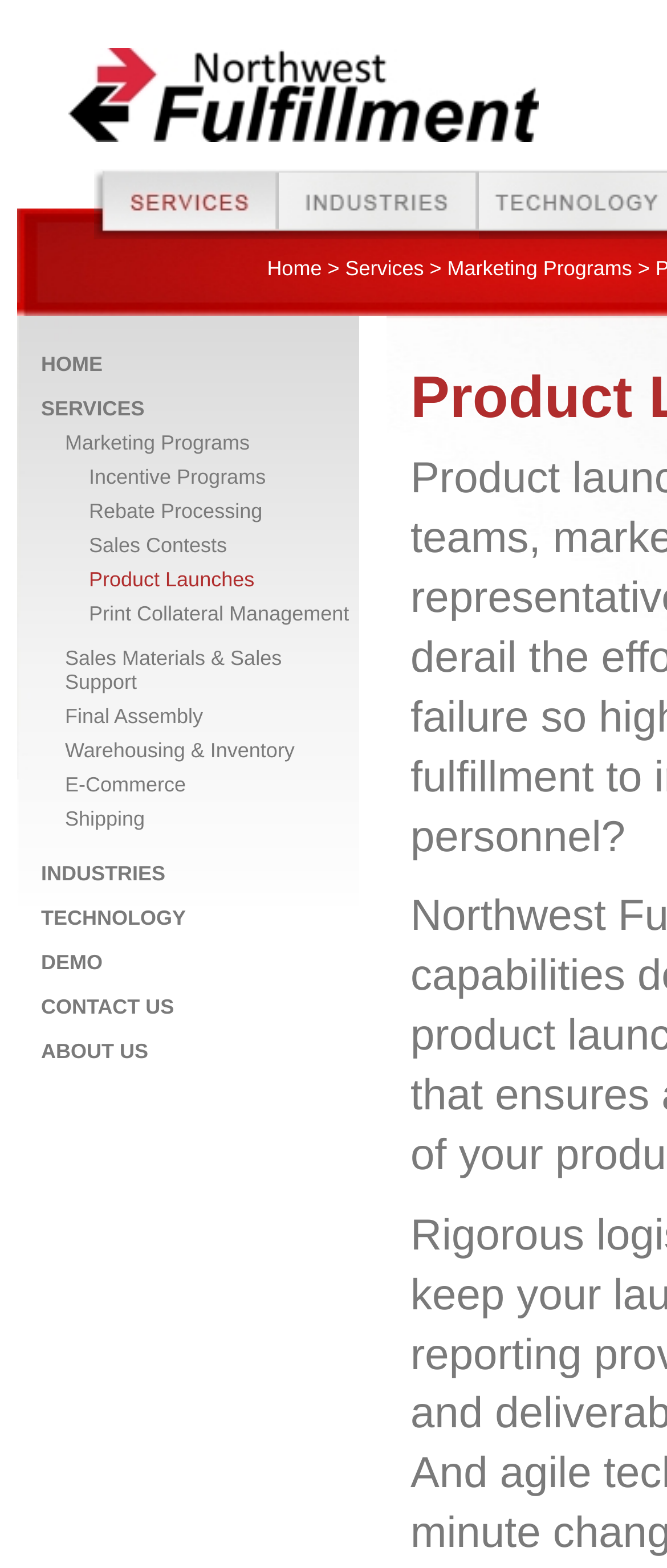Respond with a single word or phrase to the following question:
What is the main category of the 'Industries Button'?

Industries